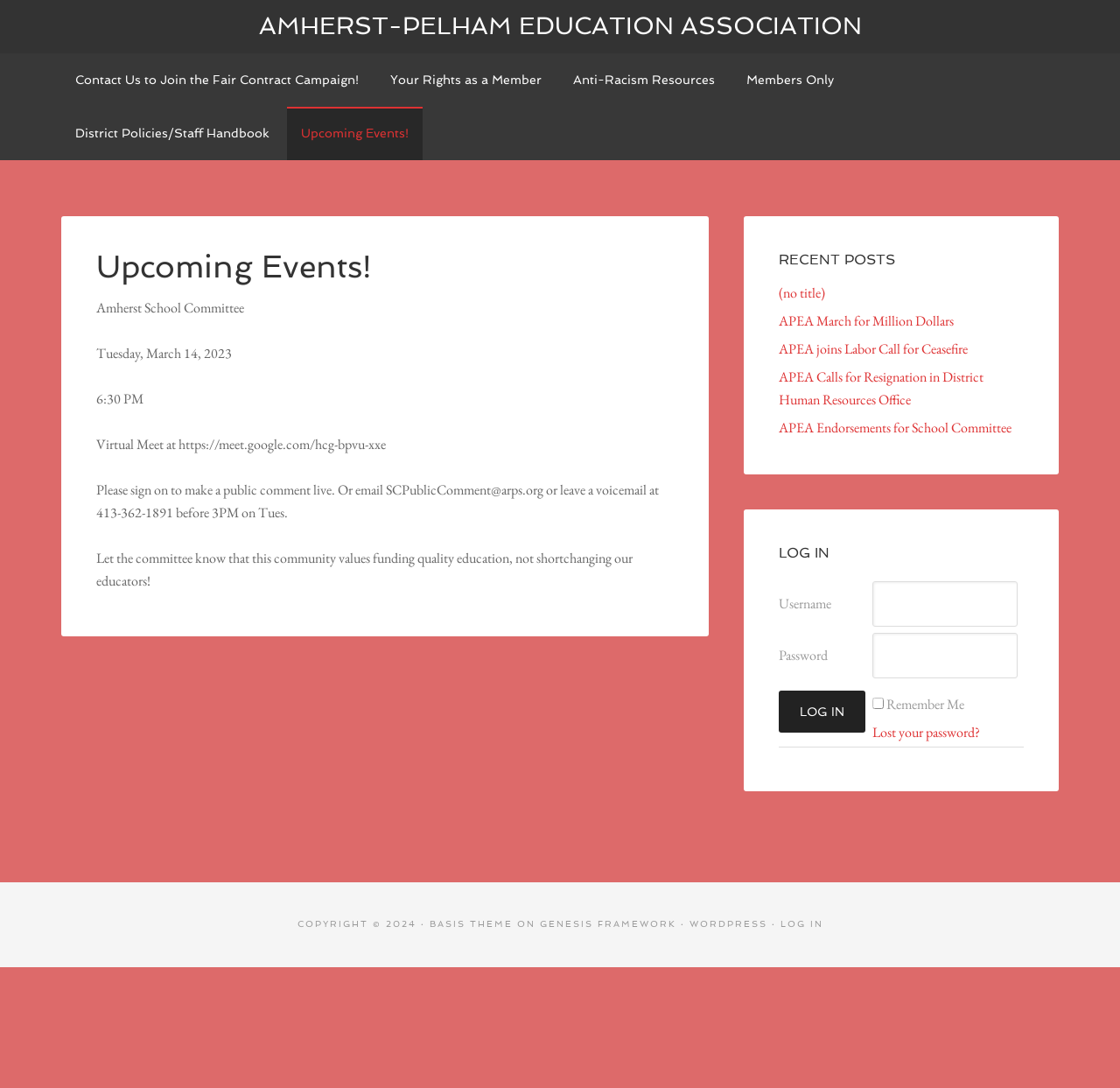Please give the bounding box coordinates of the area that should be clicked to fulfill the following instruction: "Click on the 'APEA March for Million Dollars' link". The coordinates should be in the format of four float numbers from 0 to 1, i.e., [left, top, right, bottom].

[0.695, 0.287, 0.852, 0.303]